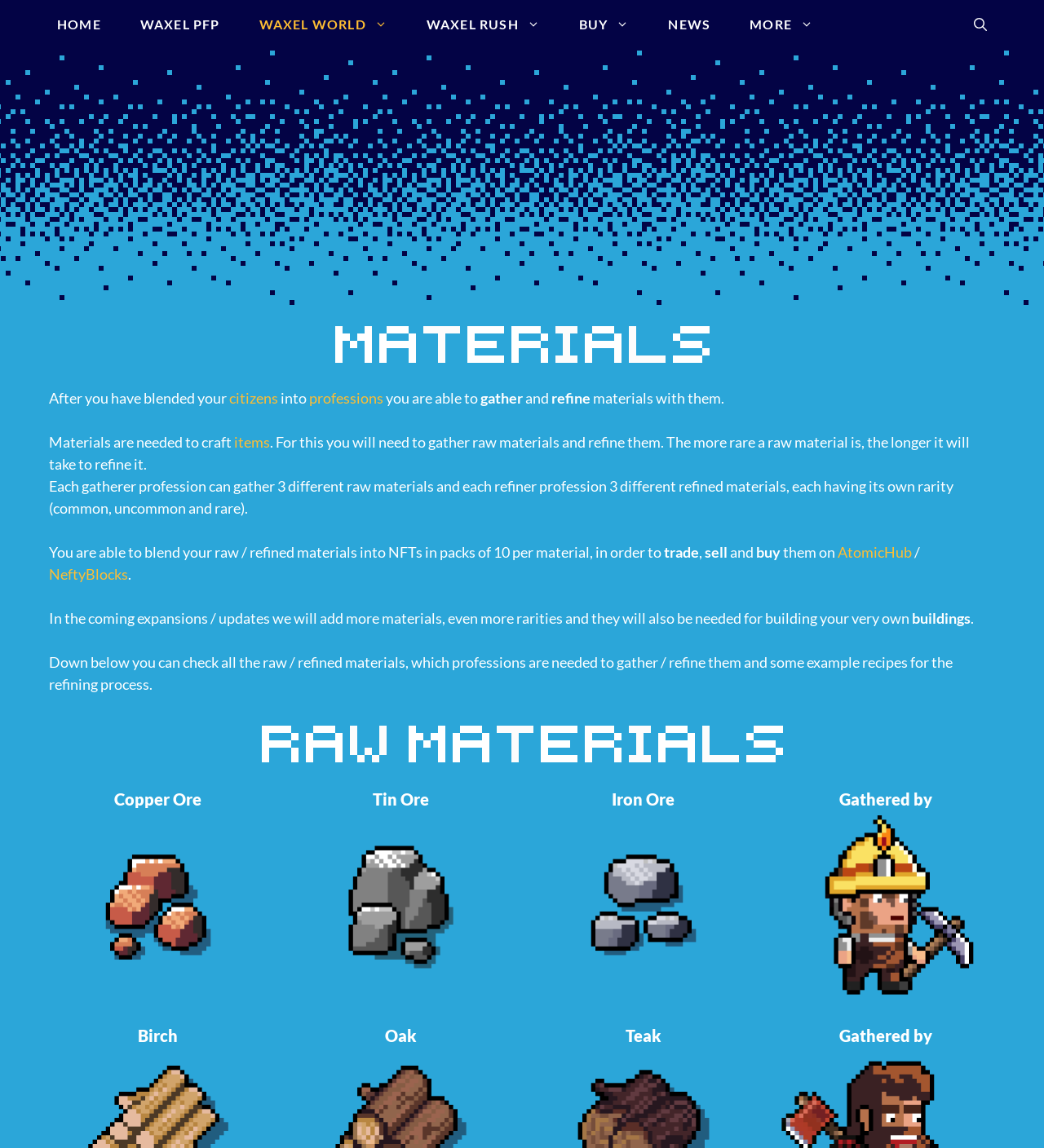Find the bounding box coordinates of the clickable area that will achieve the following instruction: "Download the thesis".

None